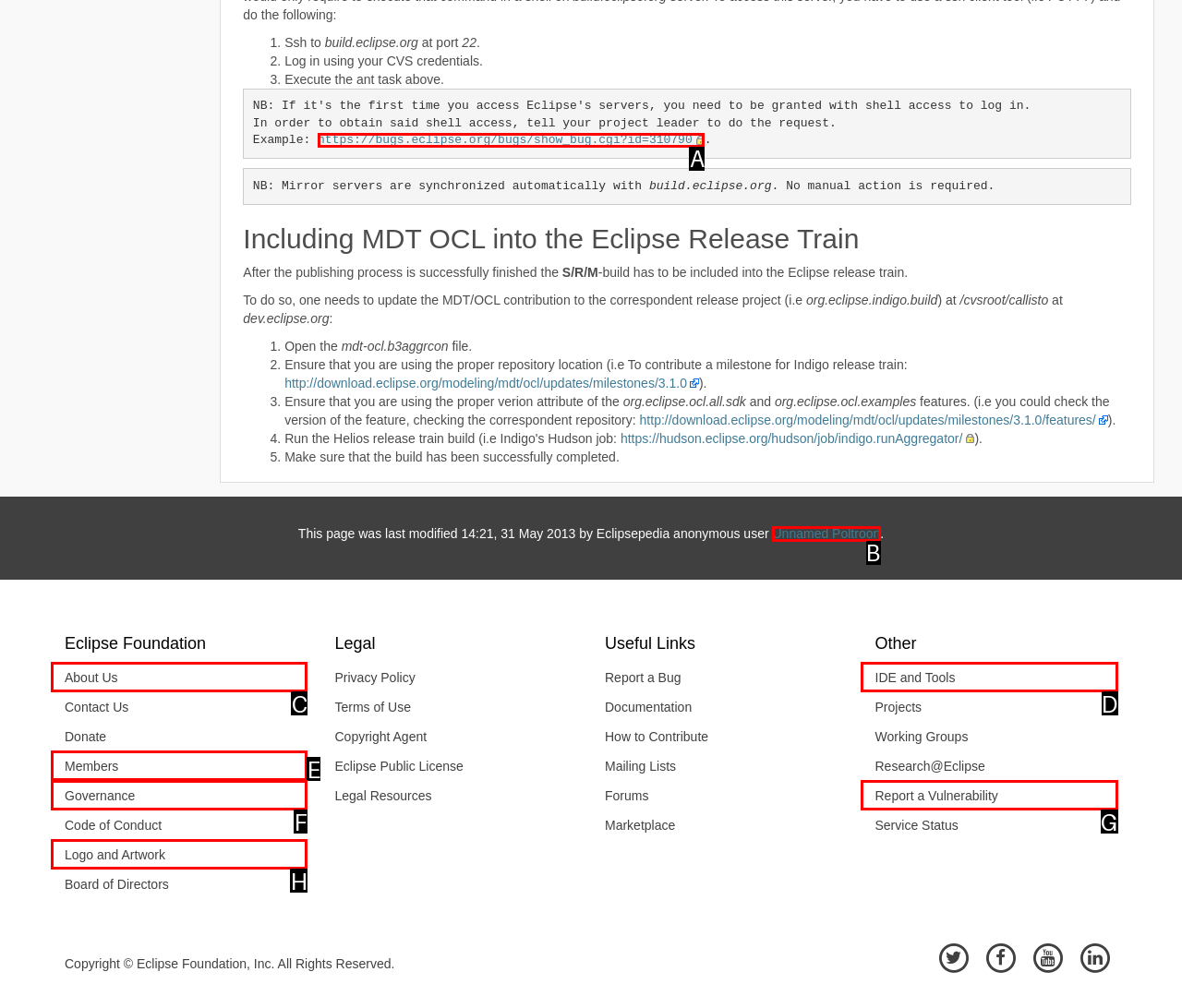Tell me which one HTML element I should click to complete the following task: Click the link to show bug 310790
Answer with the option's letter from the given choices directly.

A